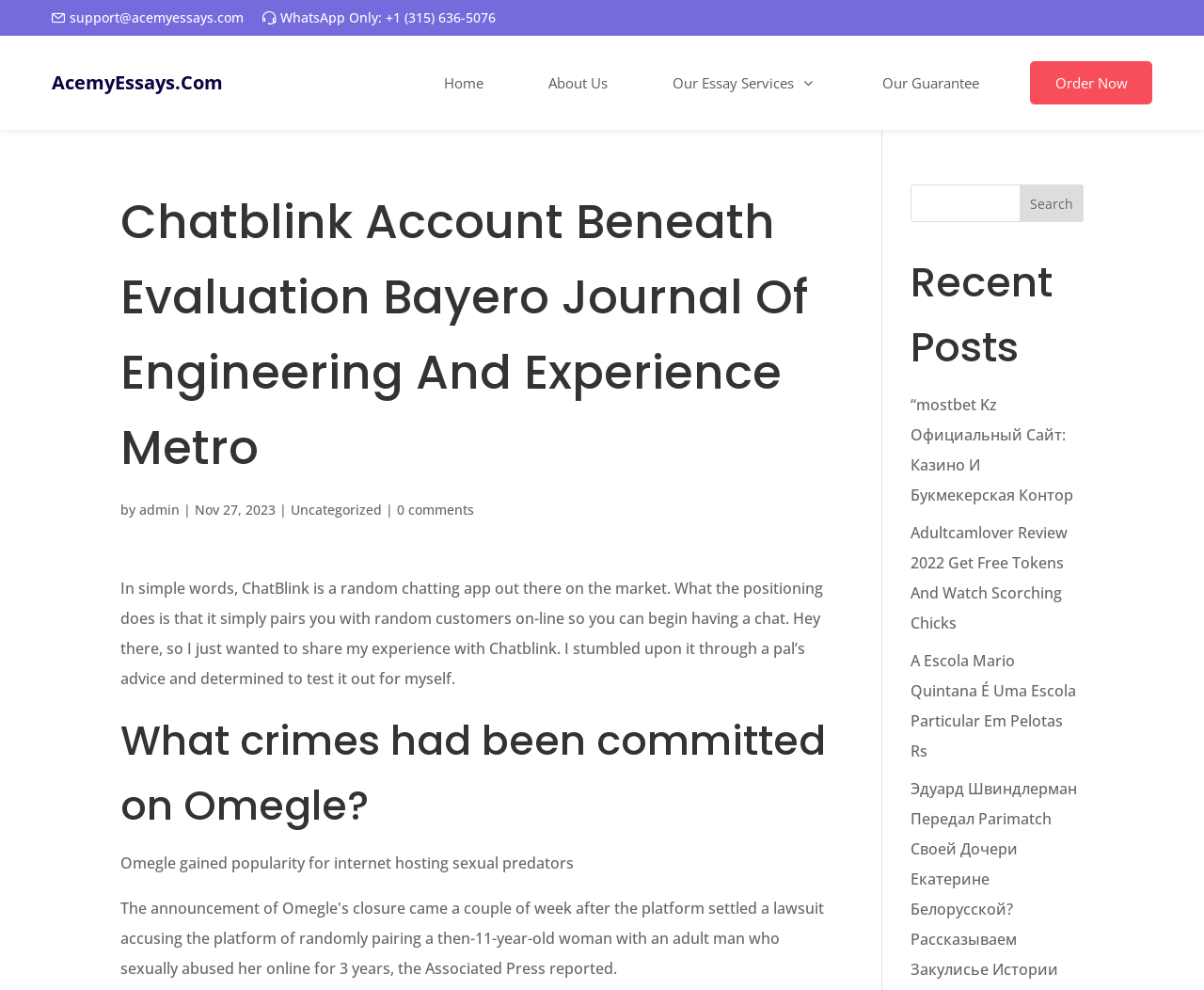Offer a detailed explanation of the webpage layout and contents.

The webpage appears to be a blog or article page, with a focus on reviewing and discussing the ChatBlink app. At the top of the page, there is a navigation menu with links to "Home", "About Us", "Our Essay Services", and "Our Guarantee". On the right side of the navigation menu, there is a "Search" bar with a button.

Below the navigation menu, there is a heading that reads "Chatblink Account Beneath Evaluation Bayero Journal Of Engineering And Experience Metro". This heading is followed by a paragraph of text that describes the ChatBlink app and the author's experience with it.

To the right of the heading, there is a section with links to "Uncategorized" and "0 comments", indicating that the article has no comments. Below this section, there is another heading that reads "What crimes were committed on Omegle?", followed by a paragraph of text that discusses Omegle.

Further down the page, there is a section with a heading that reads "Recent Posts", followed by a list of links to other articles or blog posts. These links have titles such as "“mostbet Kz Официальный Сайт: Казино И Букмекерская Контор", "Adultcamlover Review 2022 Get Free Tokens And Watch Scorching Chicks", and "A Escola Mario Quintana É Uma Escola Particular Em Pelotas Rs".

At the top-right corner of the page, there is a contact information section with a link to "support@acemyessays.com" and a phone number "WhatsApp Only: +1 (315) 636-5076".